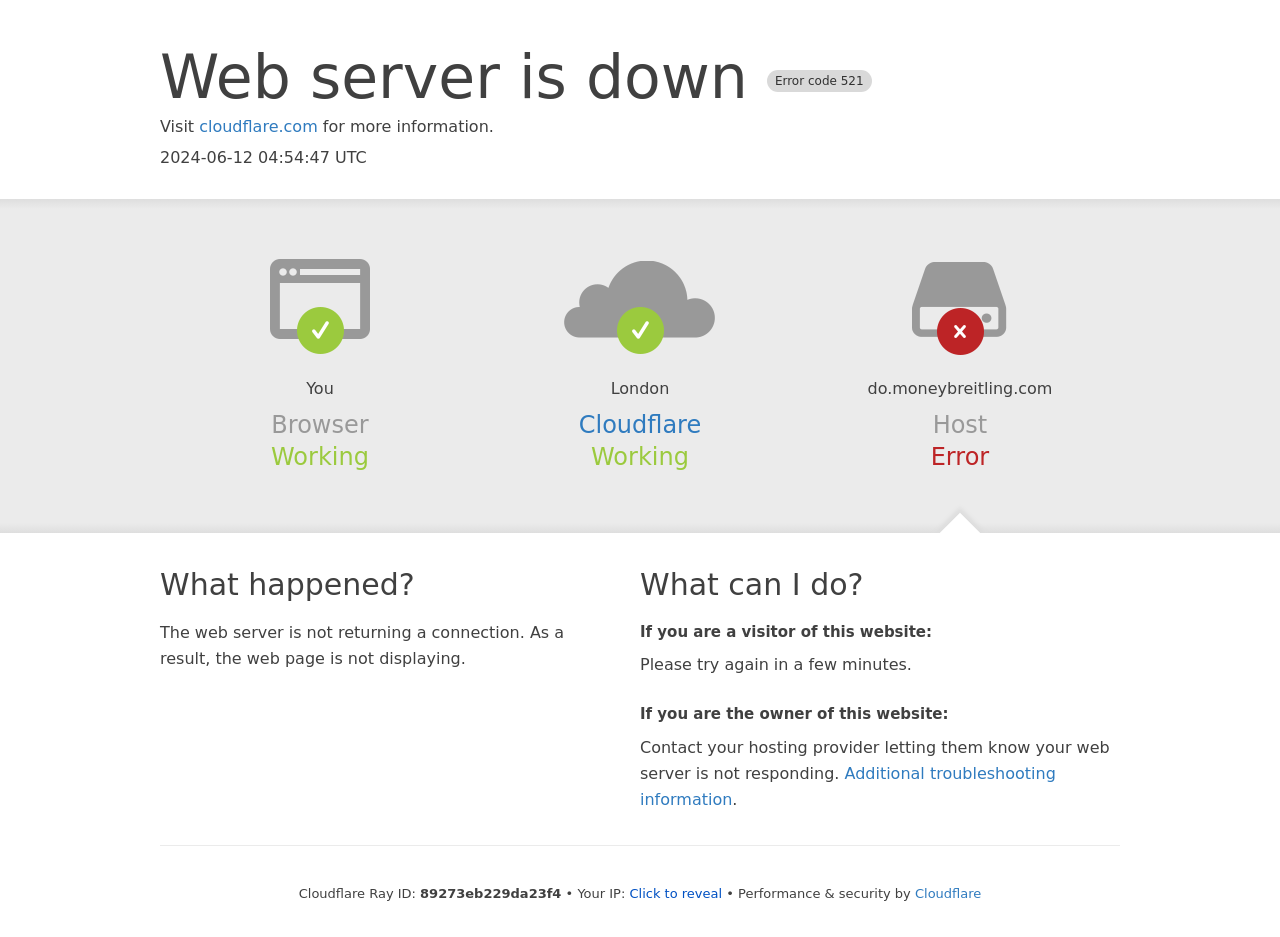Based on the element description cloudflare.com, identify the bounding box of the UI element in the given webpage screenshot. The coordinates should be in the format (top-left x, top-left y, bottom-right x, bottom-right y) and must be between 0 and 1.

[0.156, 0.125, 0.248, 0.146]